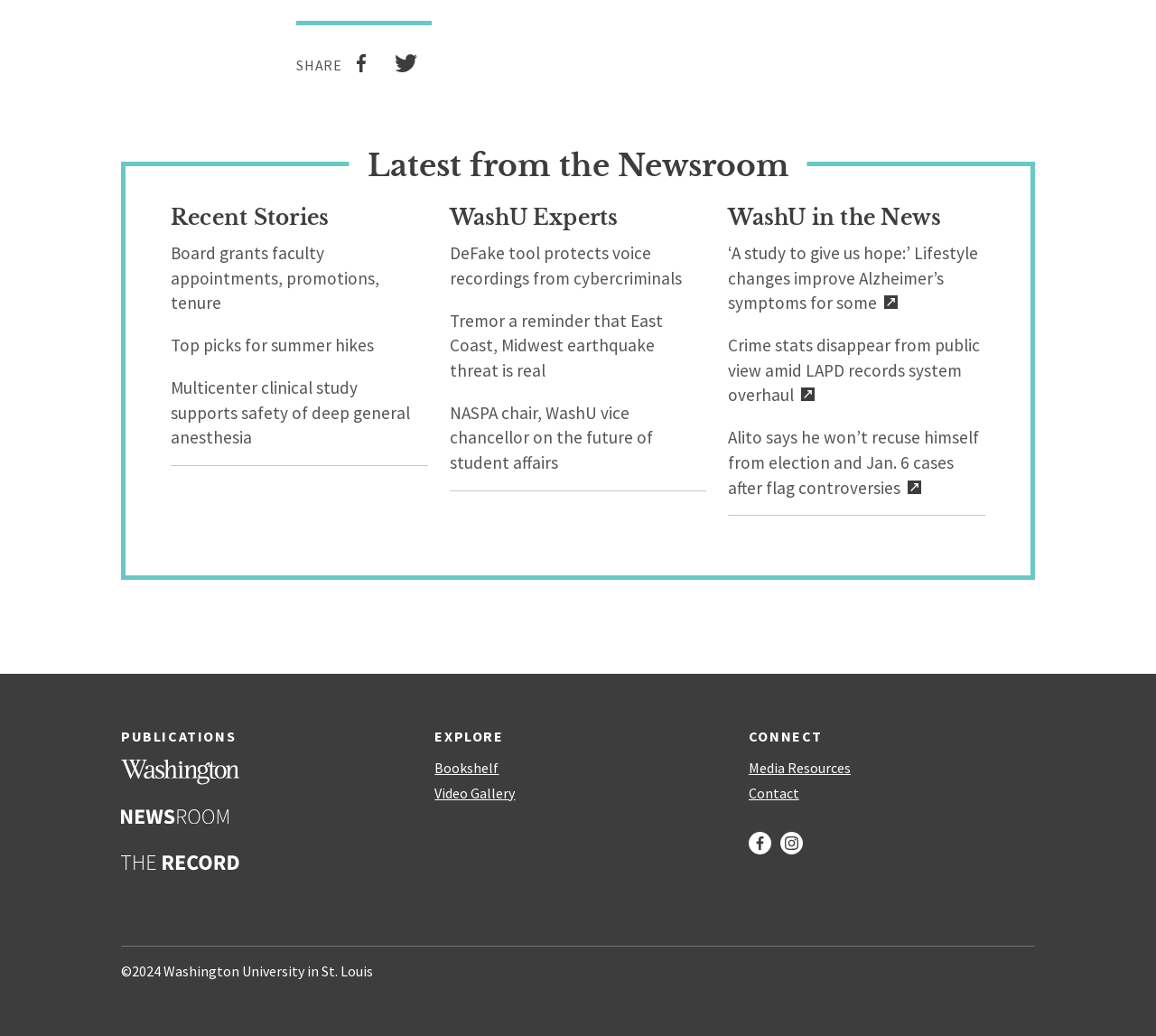How many social media links are available in the footer?
Provide a fully detailed and comprehensive answer to the question.

In the footer section, there are three social media links: Share on Facebook, Share on Twitter, and Facebook and Instagram links in the CONNECT section.